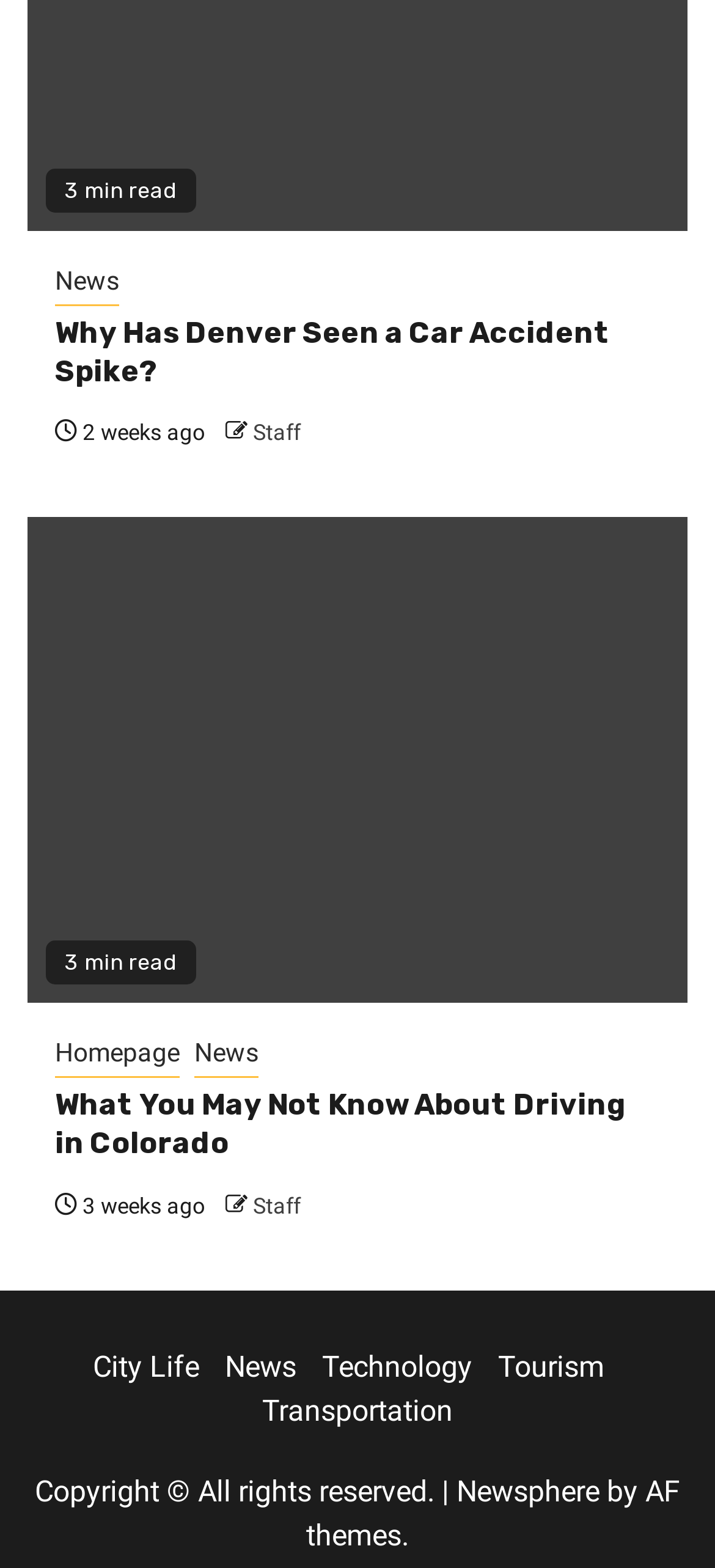Locate the bounding box for the described UI element: "parent_node: 3 min read". Ensure the coordinates are four float numbers between 0 and 1, formatted as [left, top, right, bottom].

[0.038, 0.33, 0.962, 0.64]